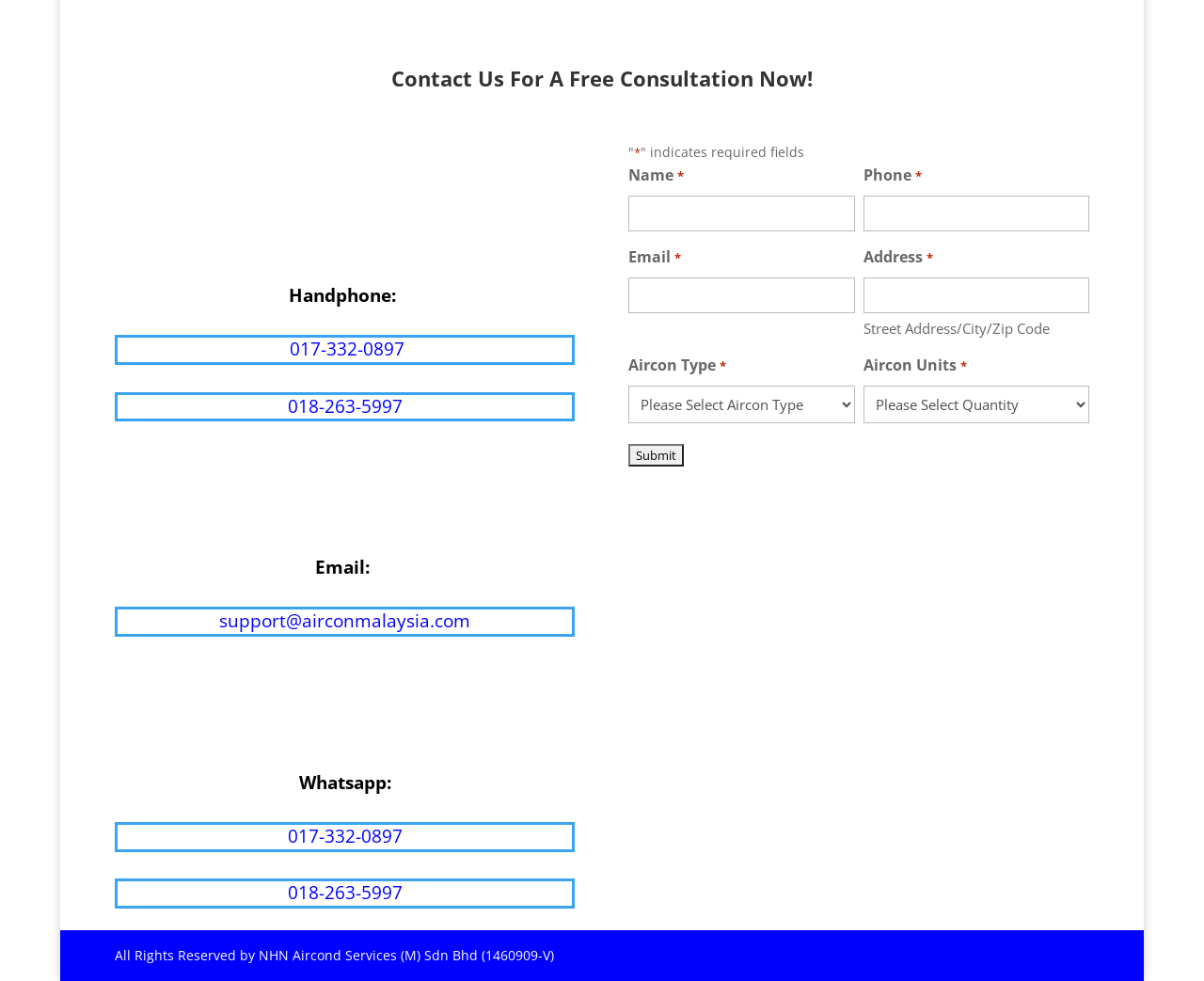What is the button at the bottom of the form for?
Carefully analyze the image and provide a detailed answer to the question.

The button at the bottom of the form is labeled 'Submit', which suggests that it is used to submit the contact form once the required fields have been filled in.